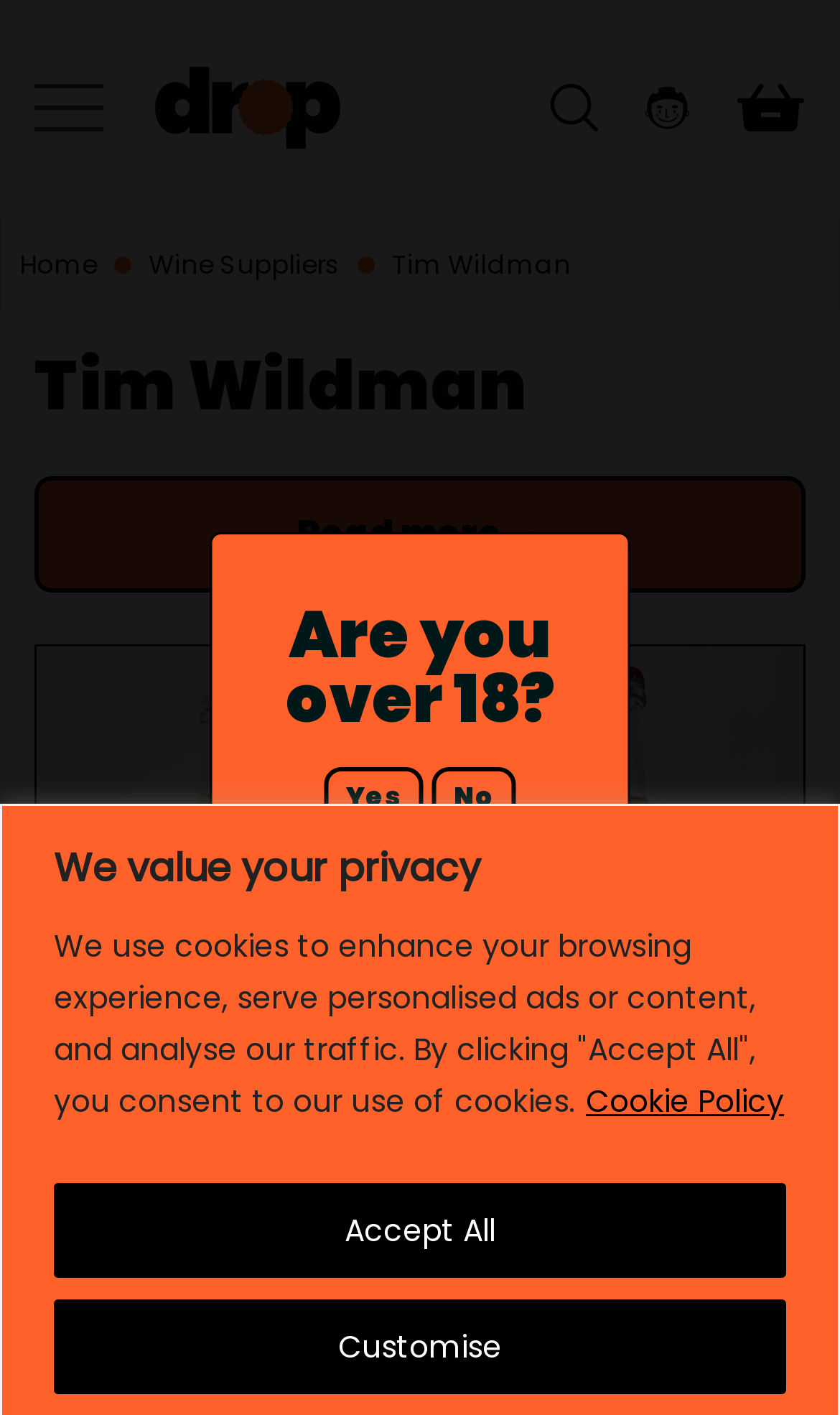What is the age requirement to access this website?
Can you give a detailed and elaborate answer to the question?

I saw a prompt asking 'Are you over 18?' which implies that the website is only accessible to individuals who are 18 years or older.